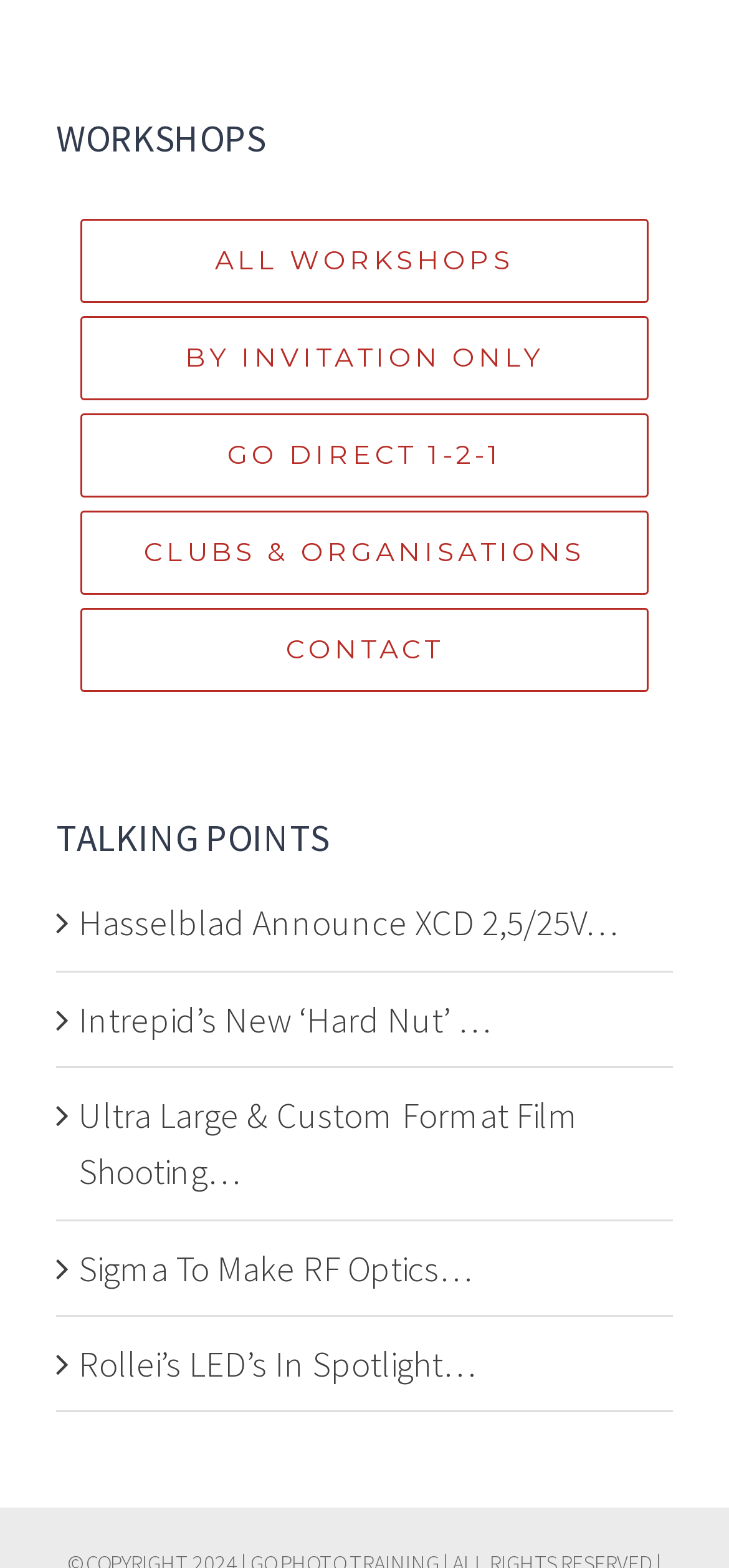Analyze the image and give a detailed response to the question:
Are there any links under the contentinfo section?

I examined the contentinfo section and did not find any links. The contentinfo section only contains an empty string, indicating that there are no links in this section.